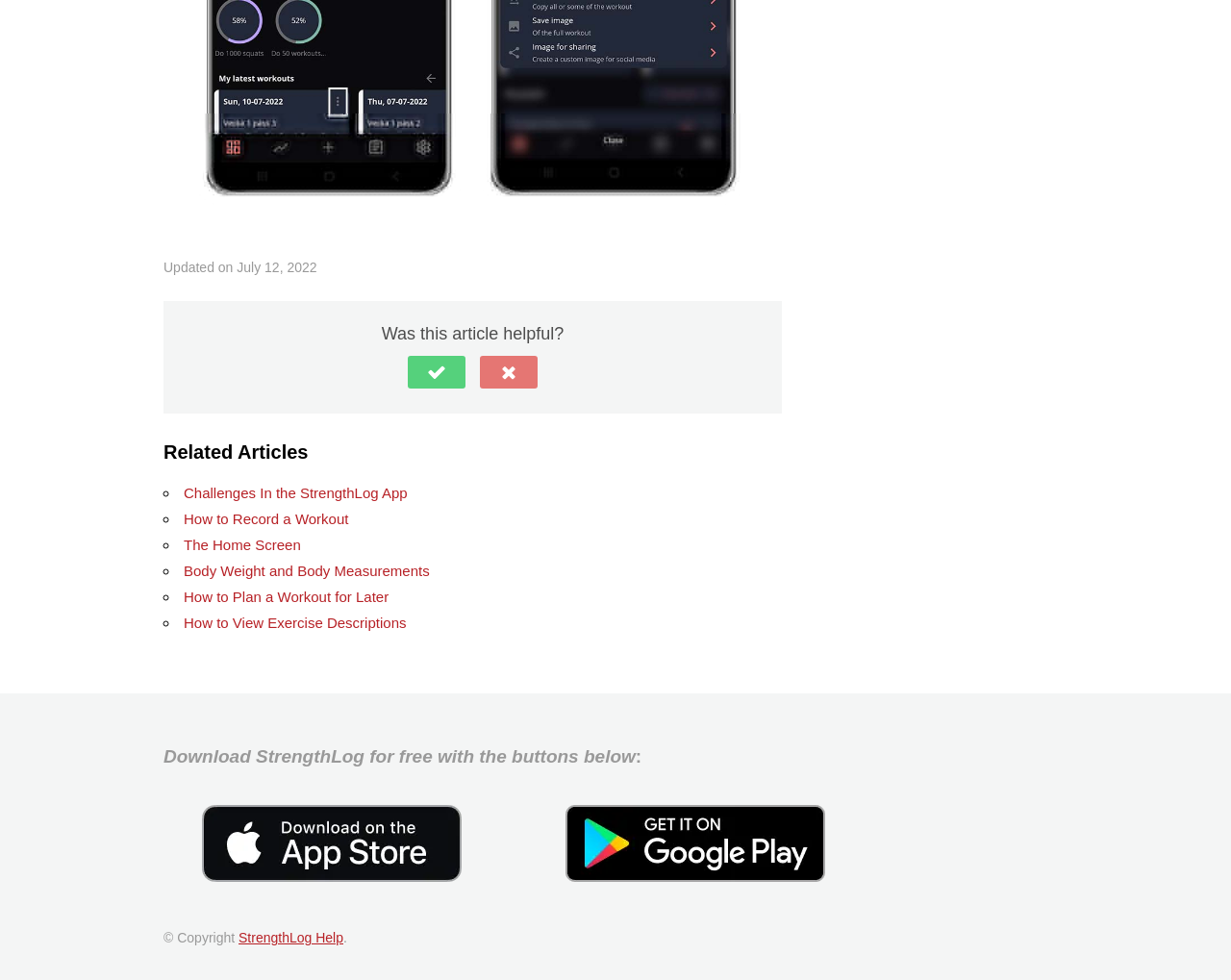Highlight the bounding box coordinates of the region I should click on to meet the following instruction: "Download StrengthLog Workout Log on Google Play Store".

[0.459, 0.887, 0.67, 0.903]